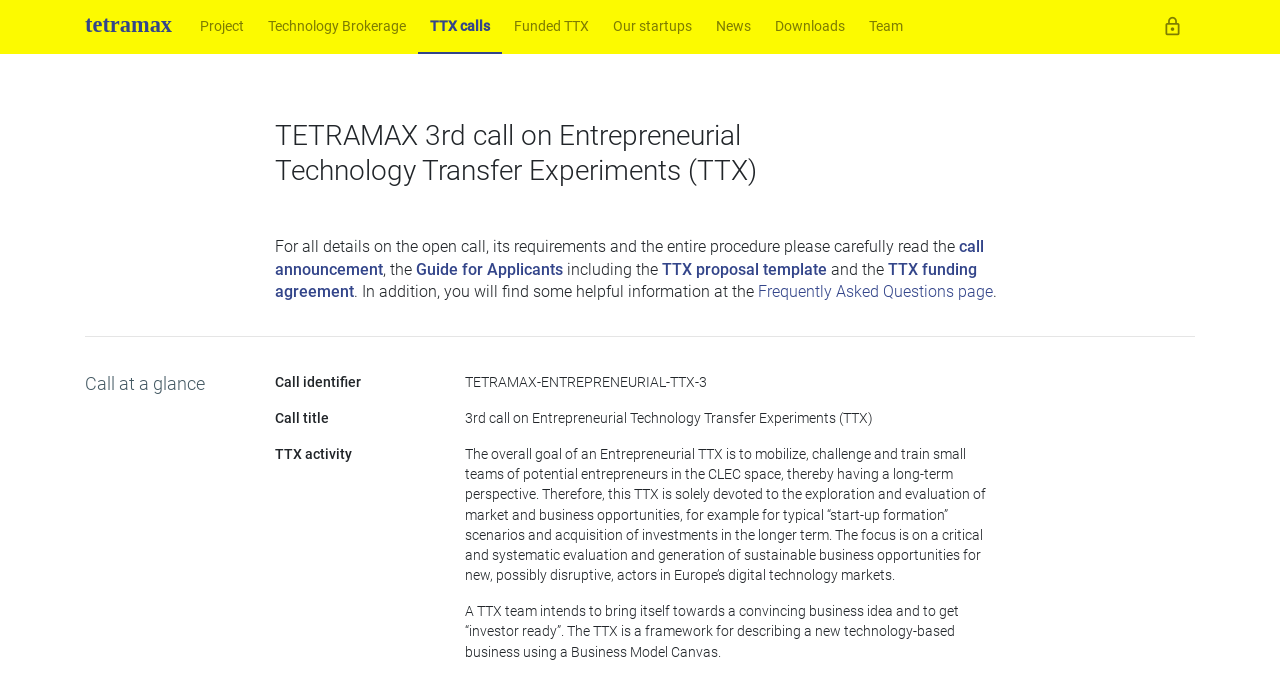Give a concise answer of one word or phrase to the question: 
What is the framework used to describe a new technology-based business?

Business Model Canvas